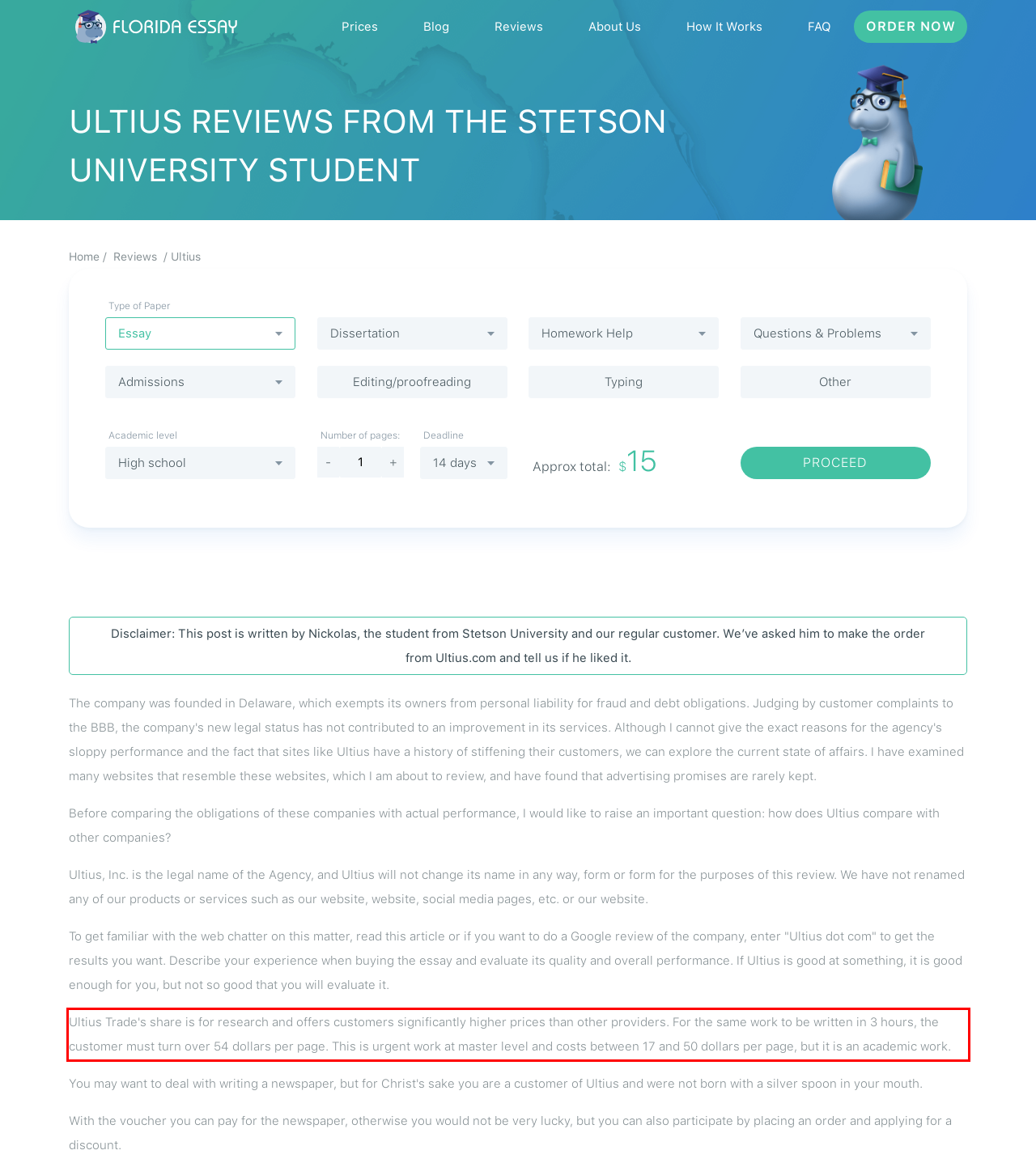Given a screenshot of a webpage containing a red bounding box, perform OCR on the text within this red bounding box and provide the text content.

Ultius Trade's share is for research and offers customers significantly higher prices than other providers. For the same work to be written in 3 hours, the customer must turn over 54 dollars per page. This is urgent work at master level and costs between 17 and 50 dollars per page, but it is an academic work.